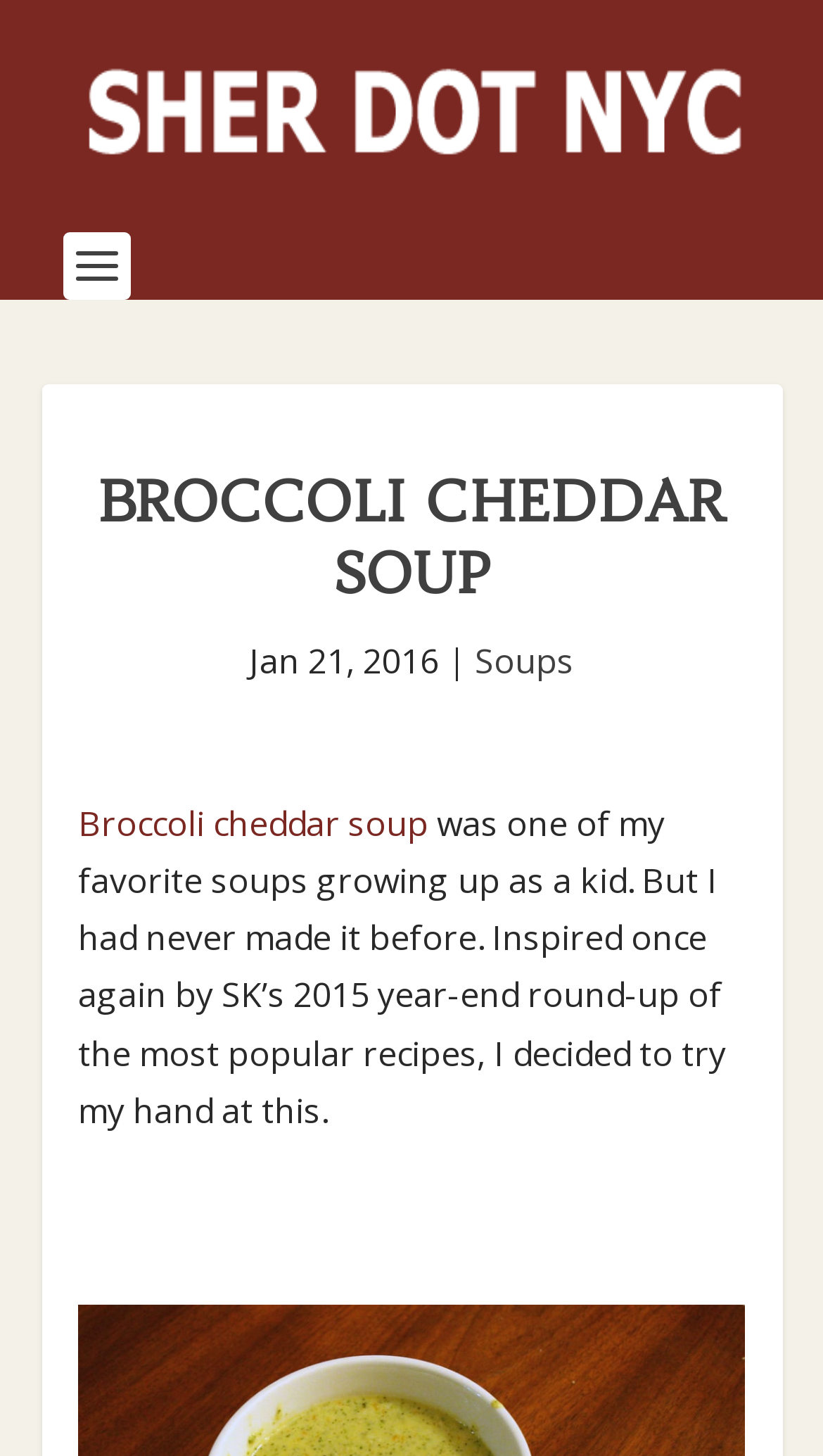Specify the bounding box coordinates (top-left x, top-left y, bottom-right x, bottom-right y) of the UI element in the screenshot that matches this description: Relocating & Moving

None